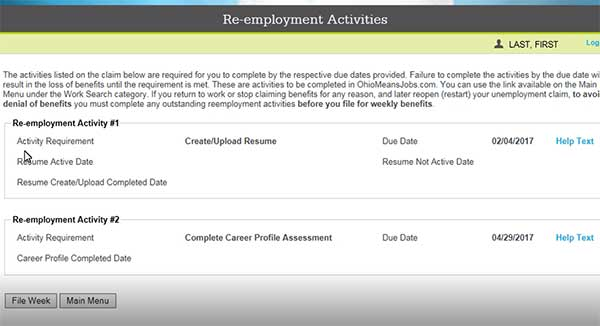Give a one-word or short phrase answer to the question: 
What is the status of Activity Requirement #1?

Resume Not Active Date